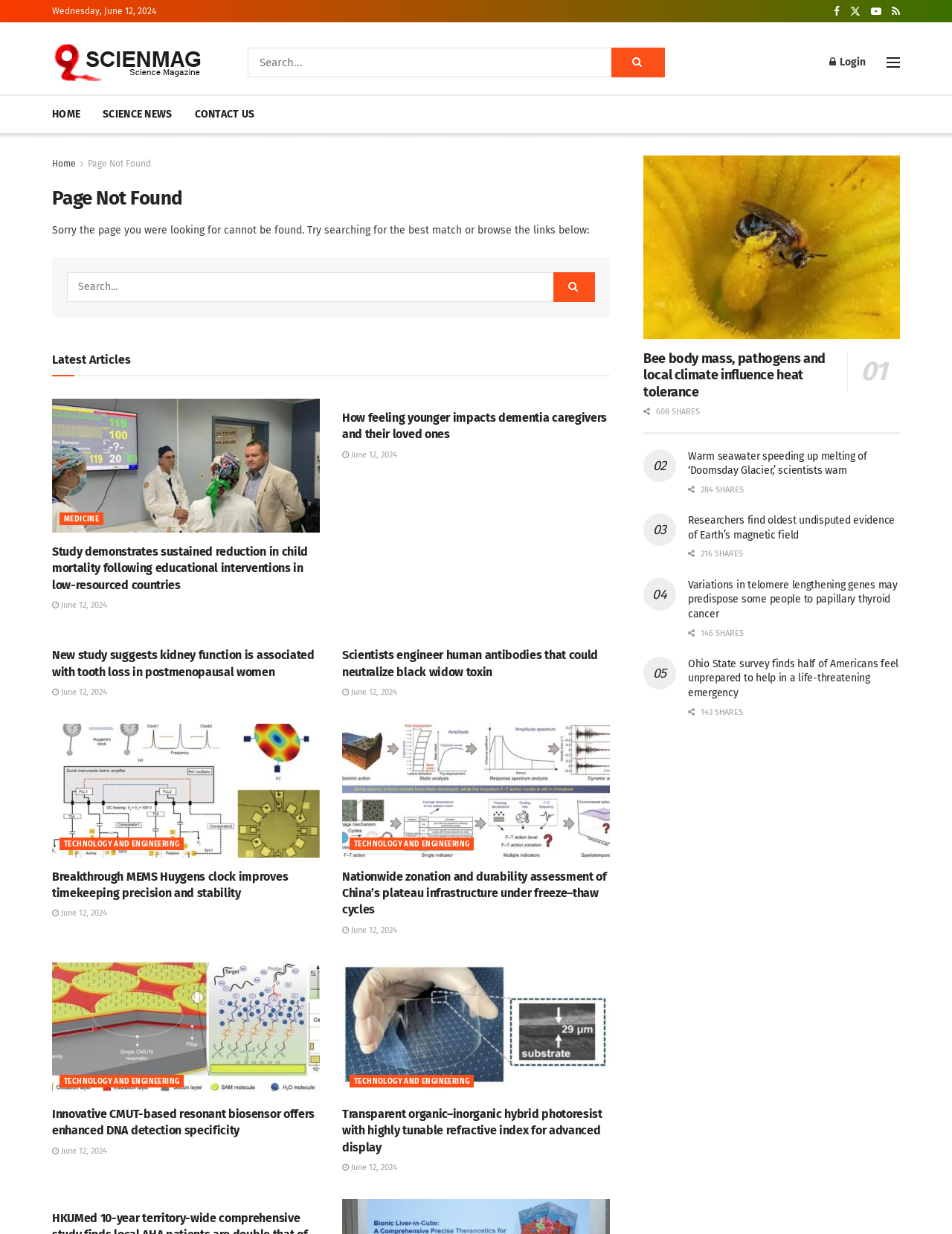Please give a one-word or short phrase response to the following question: 
What type of articles are featured on this webpage?

Science and technology